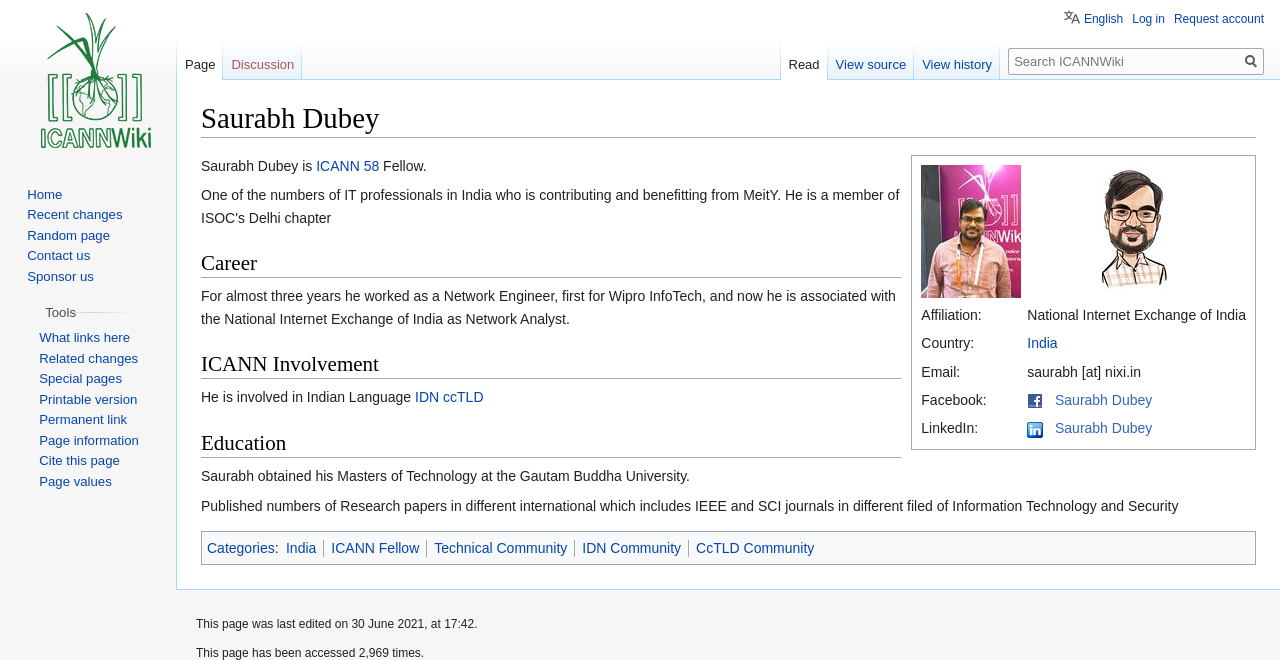What is the name of the social media platform whose icon is displayed in the table layout?
Look at the image and answer with only one word or phrase.

Facebook